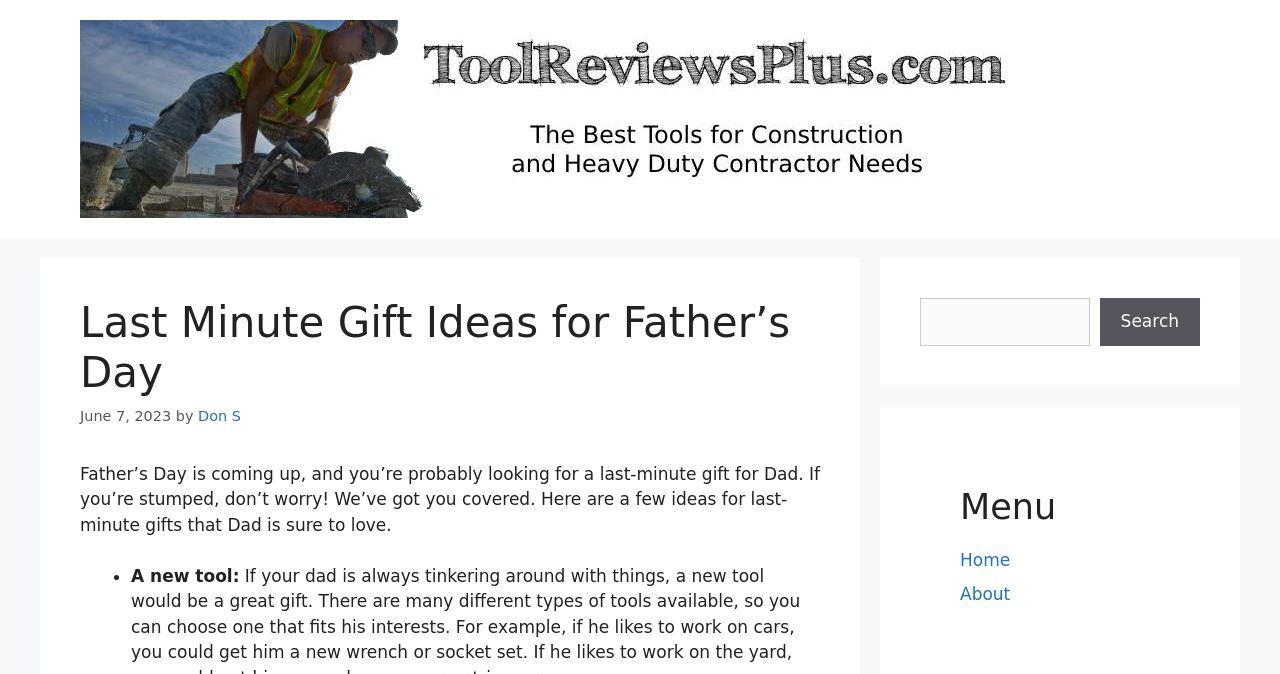Please extract the webpage's main title and generate its text content.

Last Minute Gift Ideas for Father’s Day